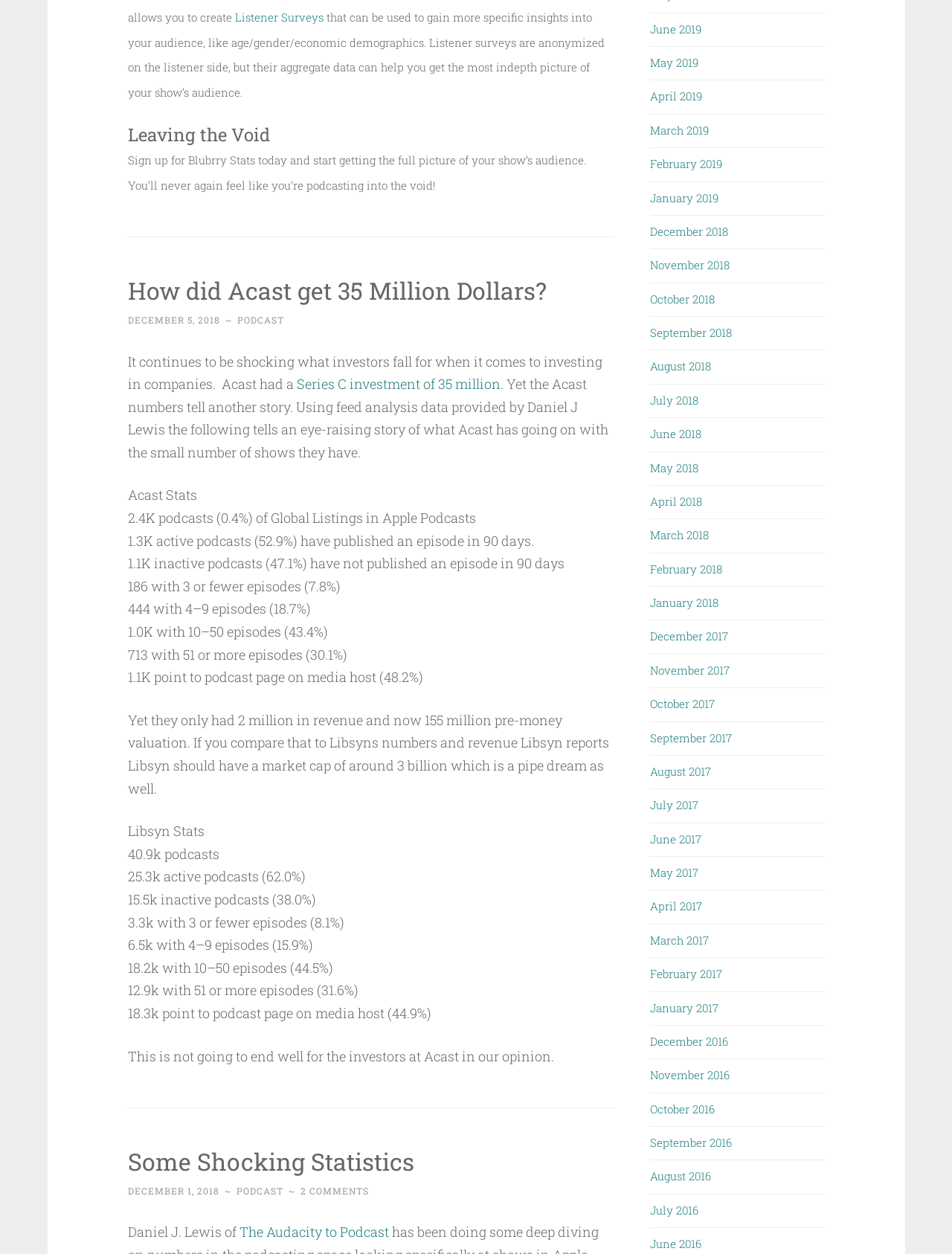How many active podcasts does Libsyn have?
Look at the image and provide a detailed response to the question.

I found the number of active podcasts Libsyn has by looking at the static text element with the text '25.3k active podcasts (62.0%)' which is located in the article section.